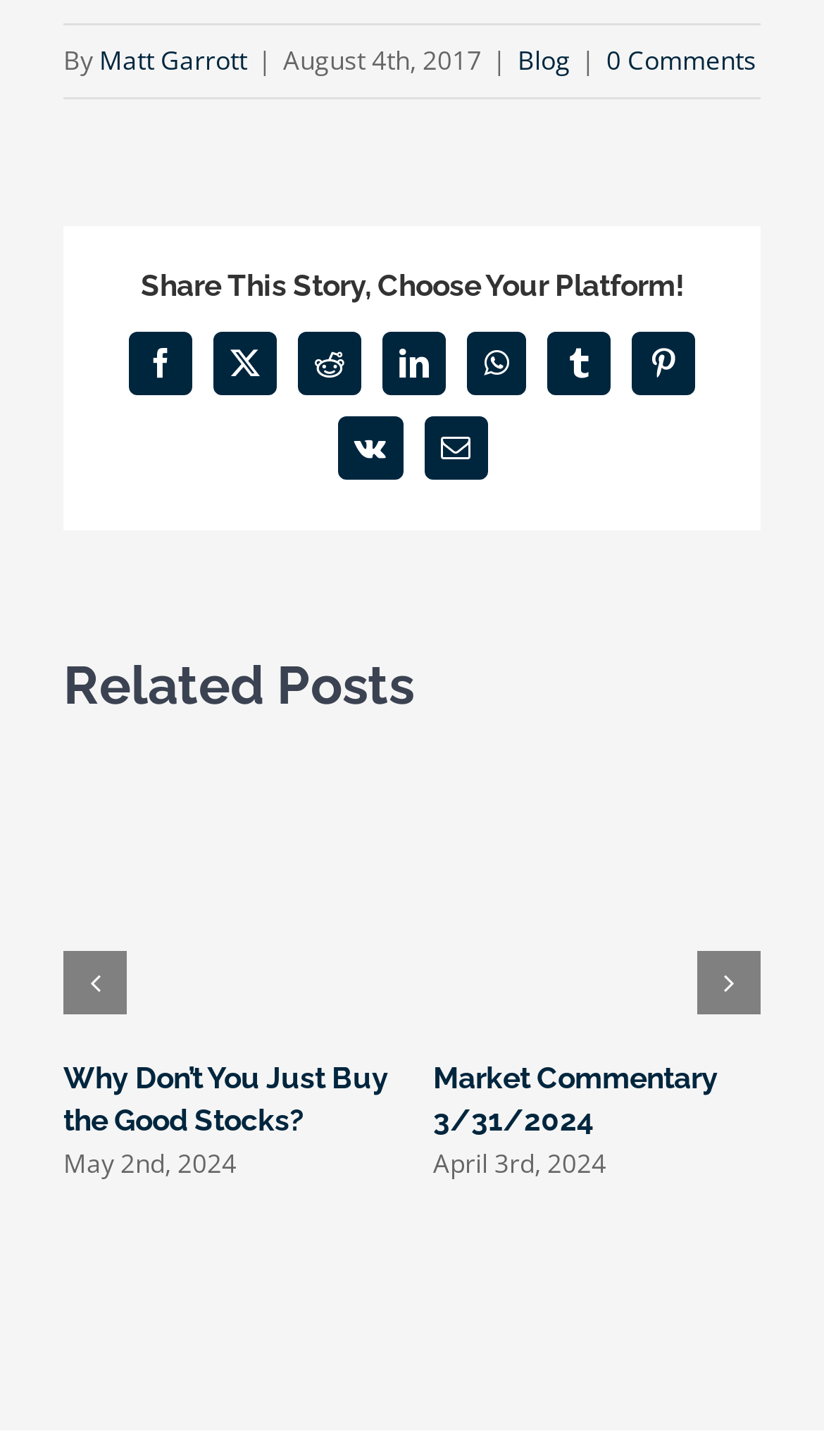Please specify the bounding box coordinates in the format (top-left x, top-left y, bottom-right x, bottom-right y), with all values as floating point numbers between 0 and 1. Identify the bounding box of the UI element described by: Matt Garrott

[0.121, 0.029, 0.3, 0.053]